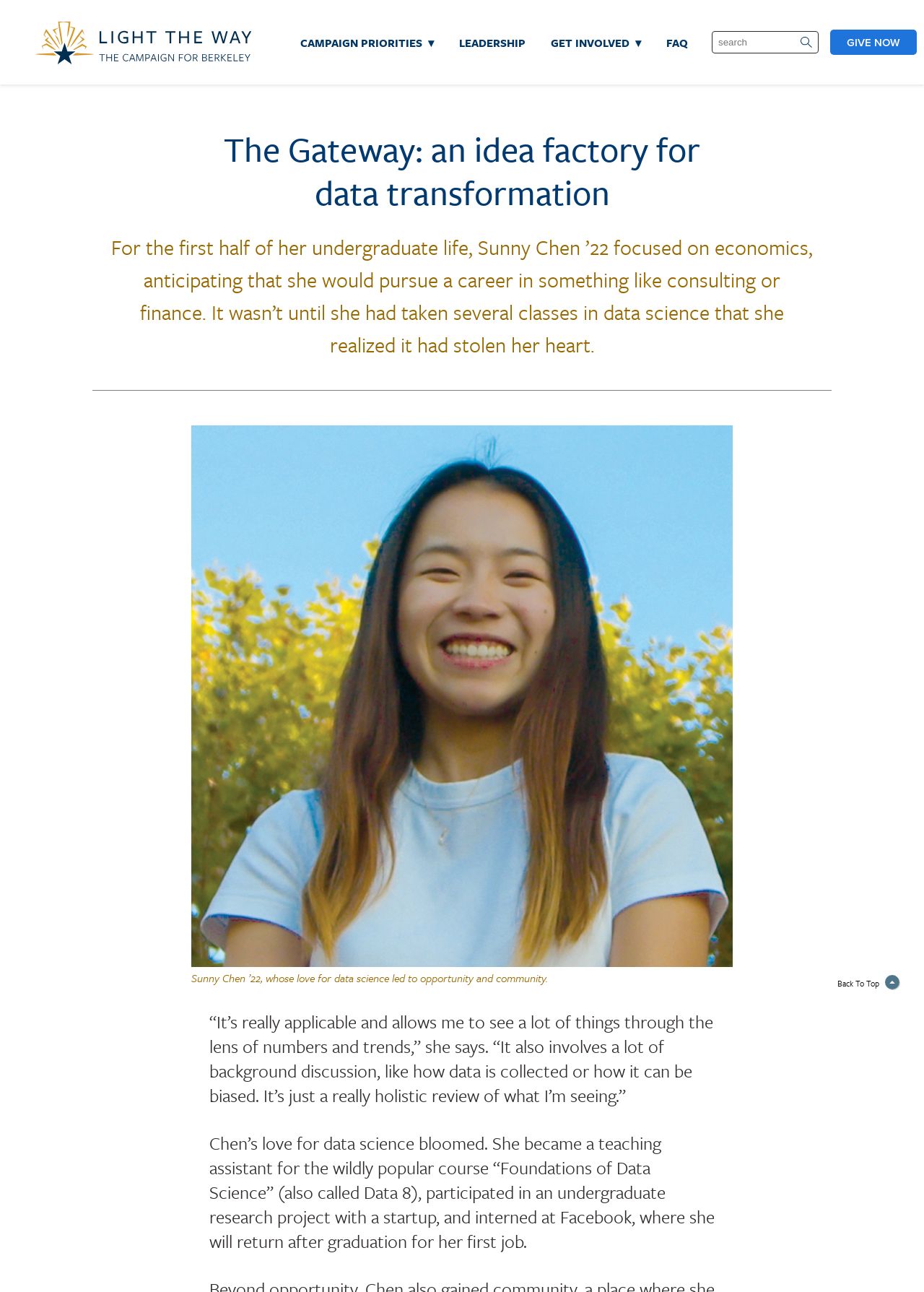Identify the bounding box coordinates of the clickable region to carry out the given instruction: "Click the 'GIVE NOW' button".

[0.898, 0.023, 0.992, 0.042]